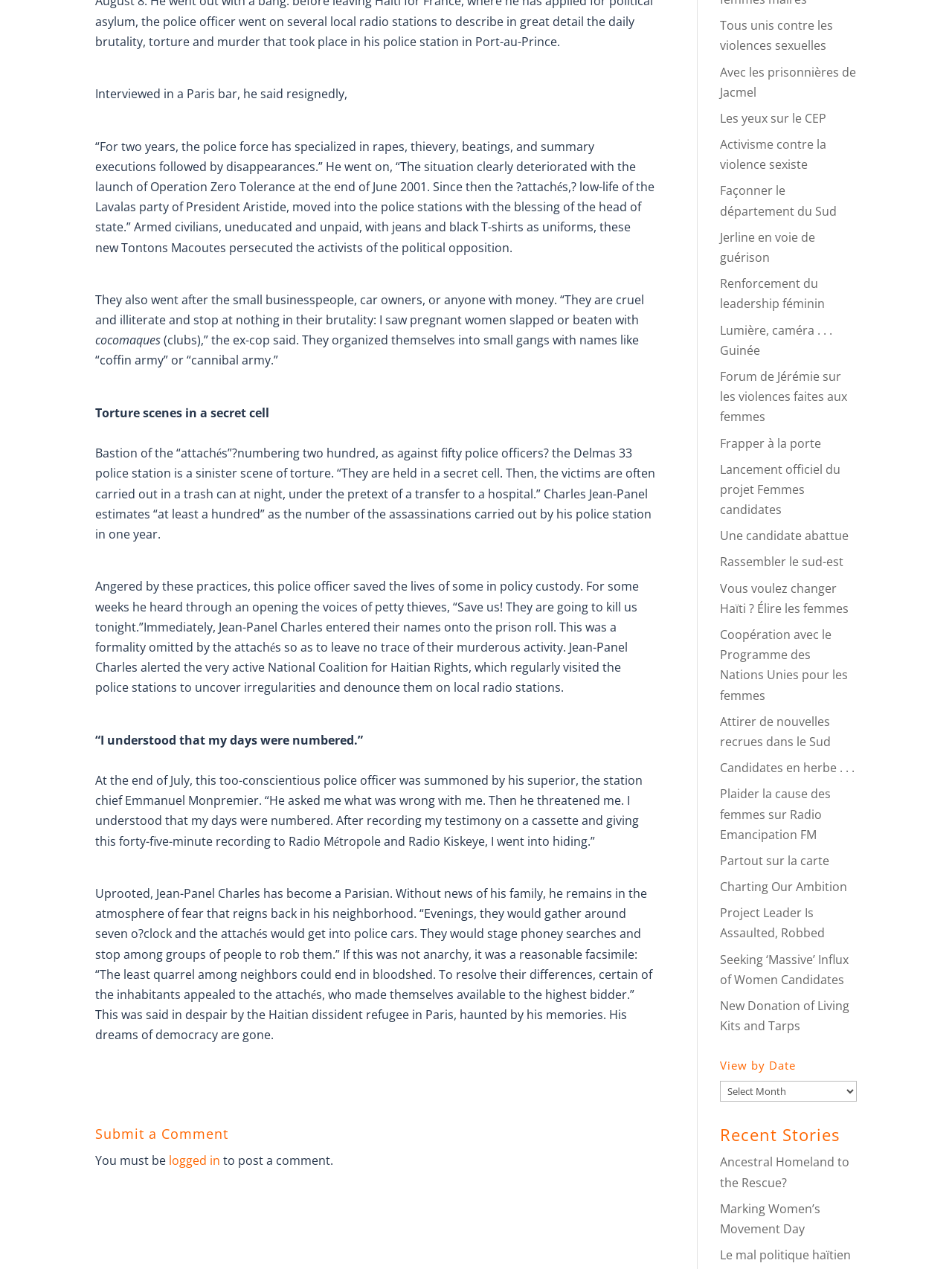Bounding box coordinates must be specified in the format (top-left x, top-left y, bottom-right x, bottom-right y). All values should be floating point numbers between 0 and 1. What are the bounding box coordinates of the UI element described as: Frapper à la porte

[0.756, 0.343, 0.863, 0.356]